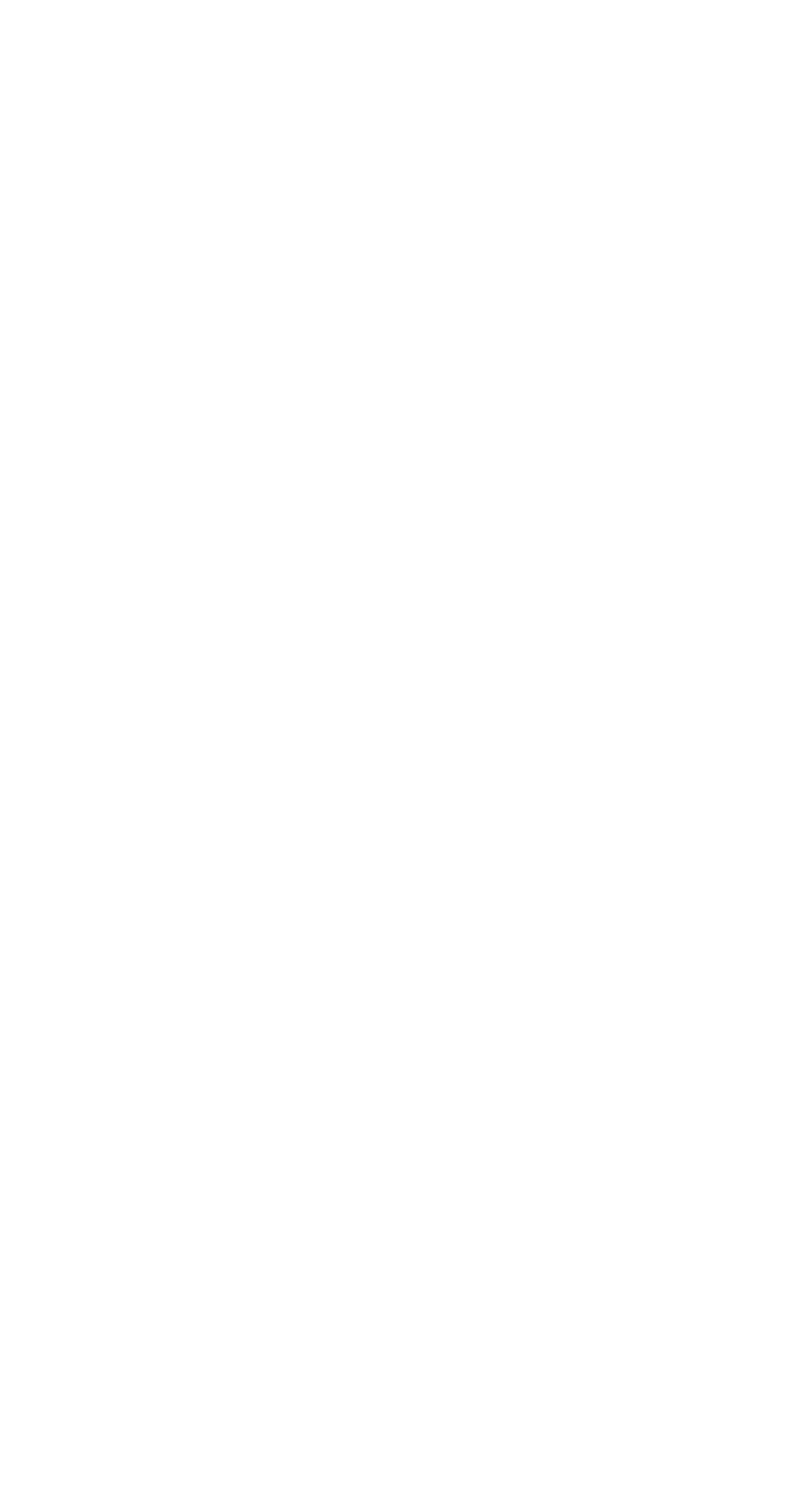Given the webpage screenshot and the description, determine the bounding box coordinates (top-left x, top-left y, bottom-right x, bottom-right y) that define the location of the UI element matching this description: Cooking Tips

[0.077, 0.809, 0.355, 0.837]